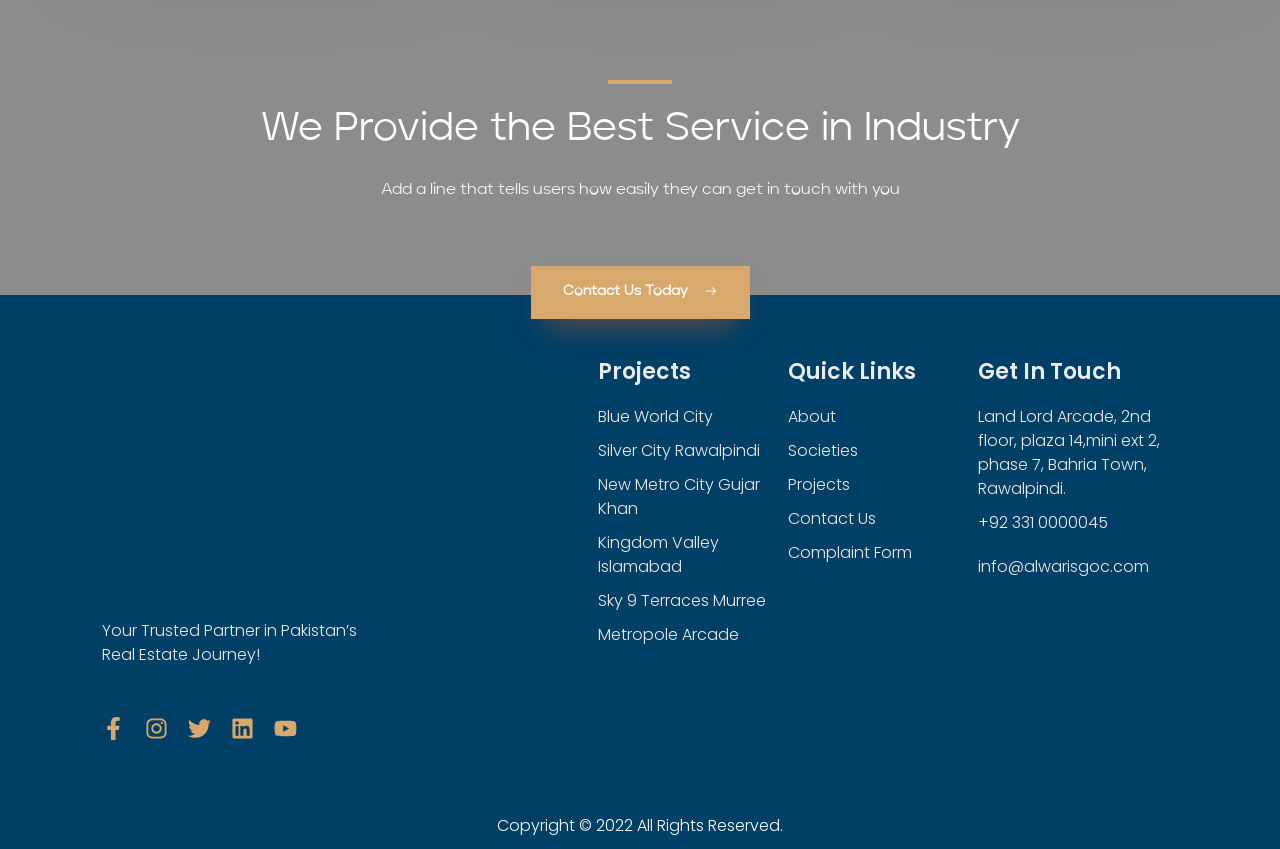Identify the bounding box coordinates for the element that needs to be clicked to fulfill this instruction: "Get in touch through email". Provide the coordinates in the format of four float numbers between 0 and 1: [left, top, right, bottom].

[0.764, 0.654, 0.92, 0.682]